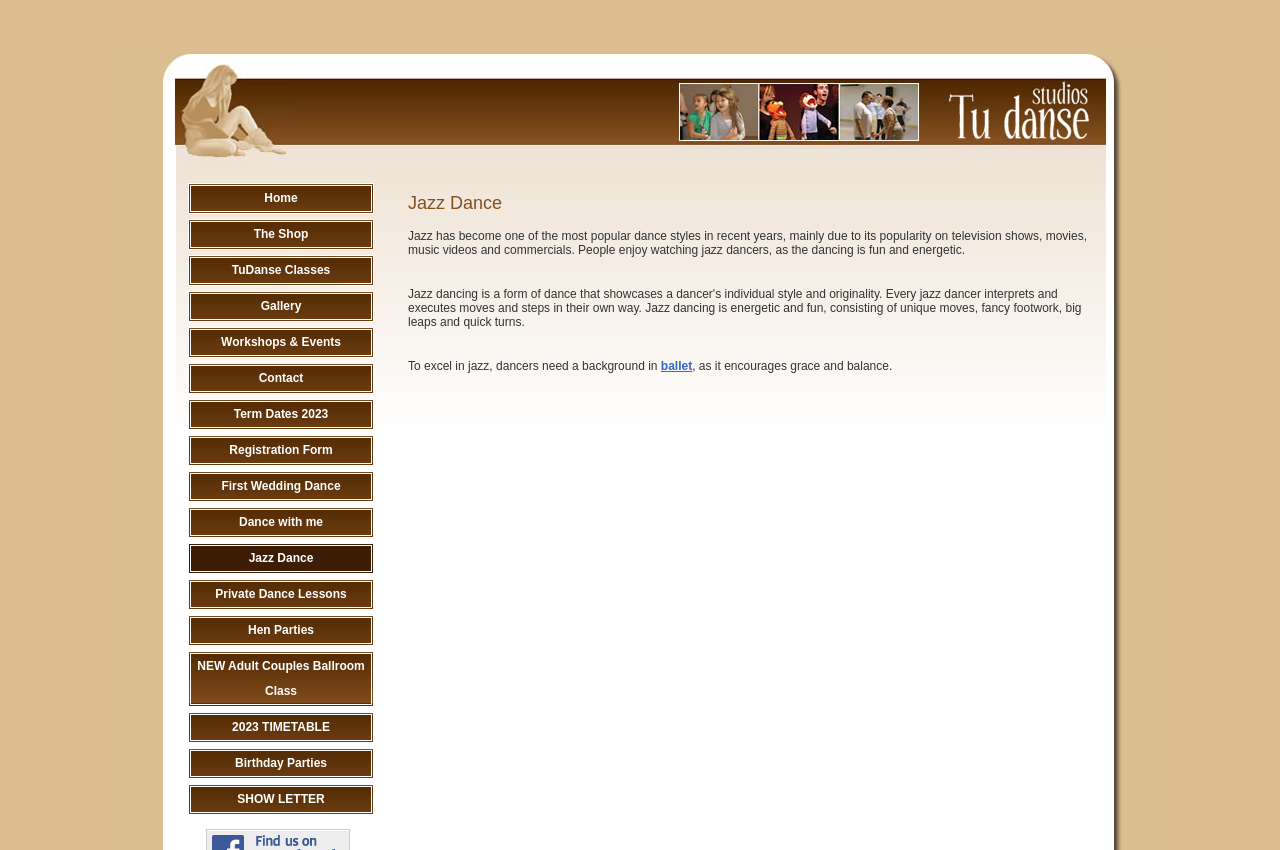Can you find the bounding box coordinates for the element to click on to achieve the instruction: "Click on Home"?

[0.147, 0.215, 0.292, 0.252]